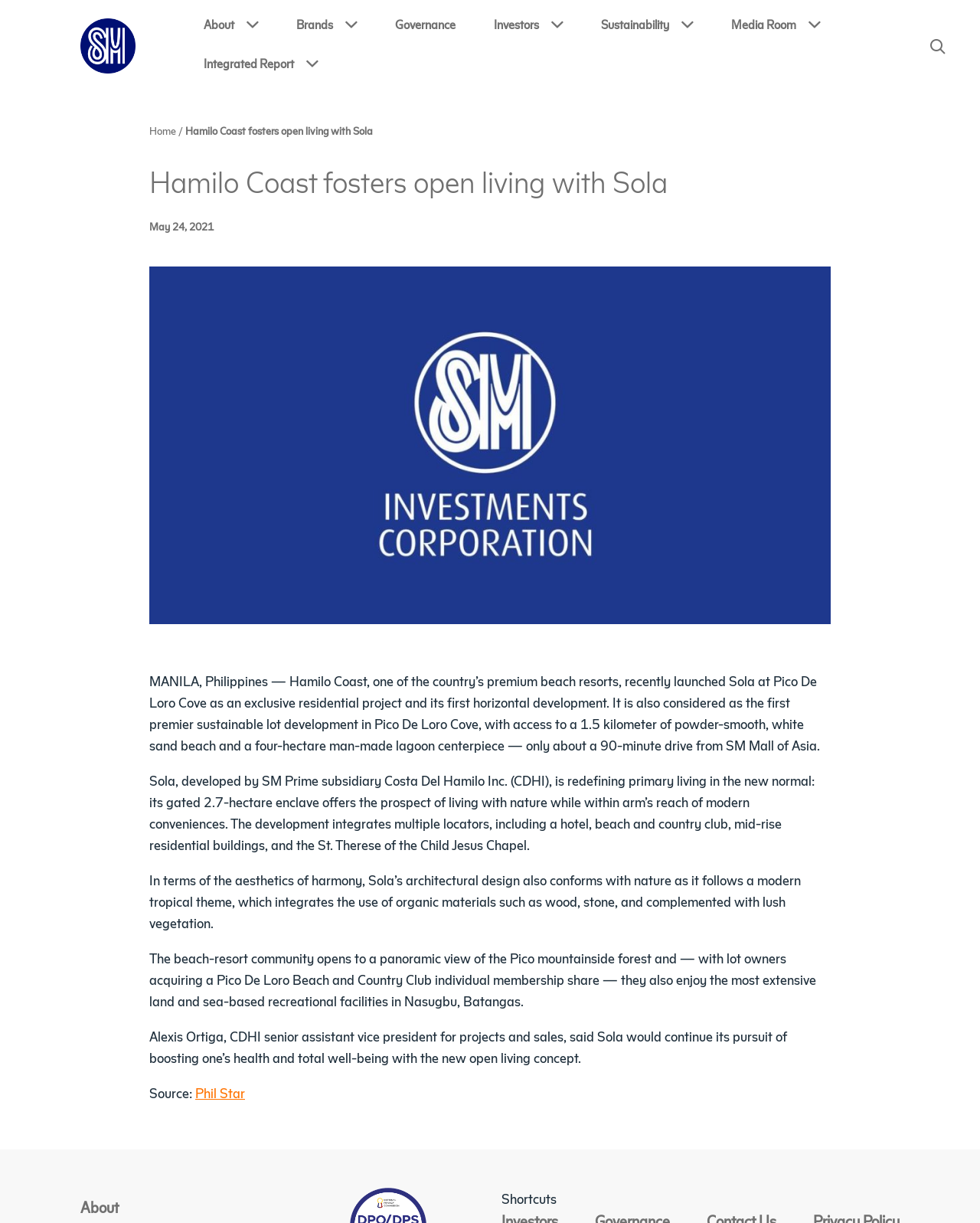What is the size of the man-made lagoon centerpiece?
Examine the image closely and answer the question with as much detail as possible.

The article mentions that Sola at Pico De Loro Cove has a four-hectare man-made lagoon centerpiece.